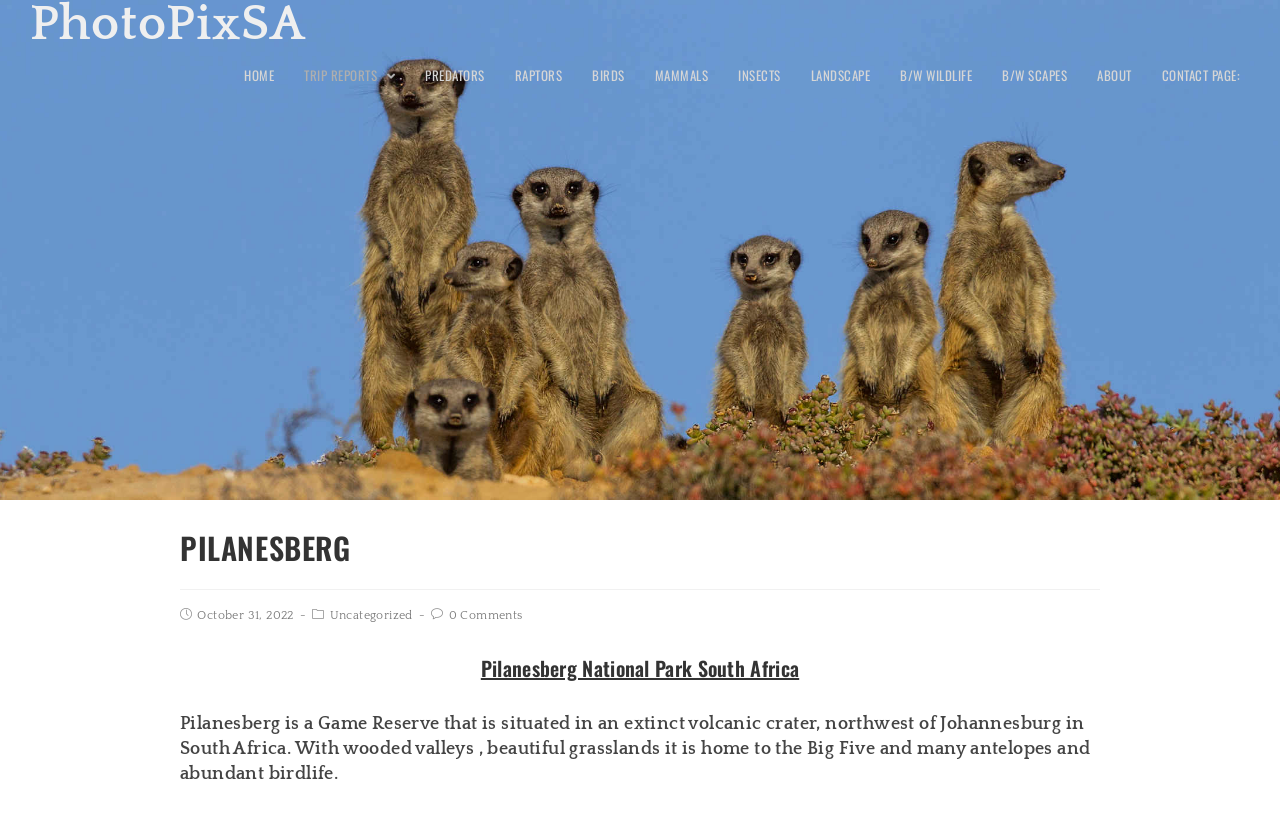What is Pilanesberg home to?
Refer to the screenshot and deliver a thorough answer to the question presented.

The webpage states that Pilanesberg is home to the Big Five and many antelopes and abundant birdlife, indicating that it is a habitat for these species.